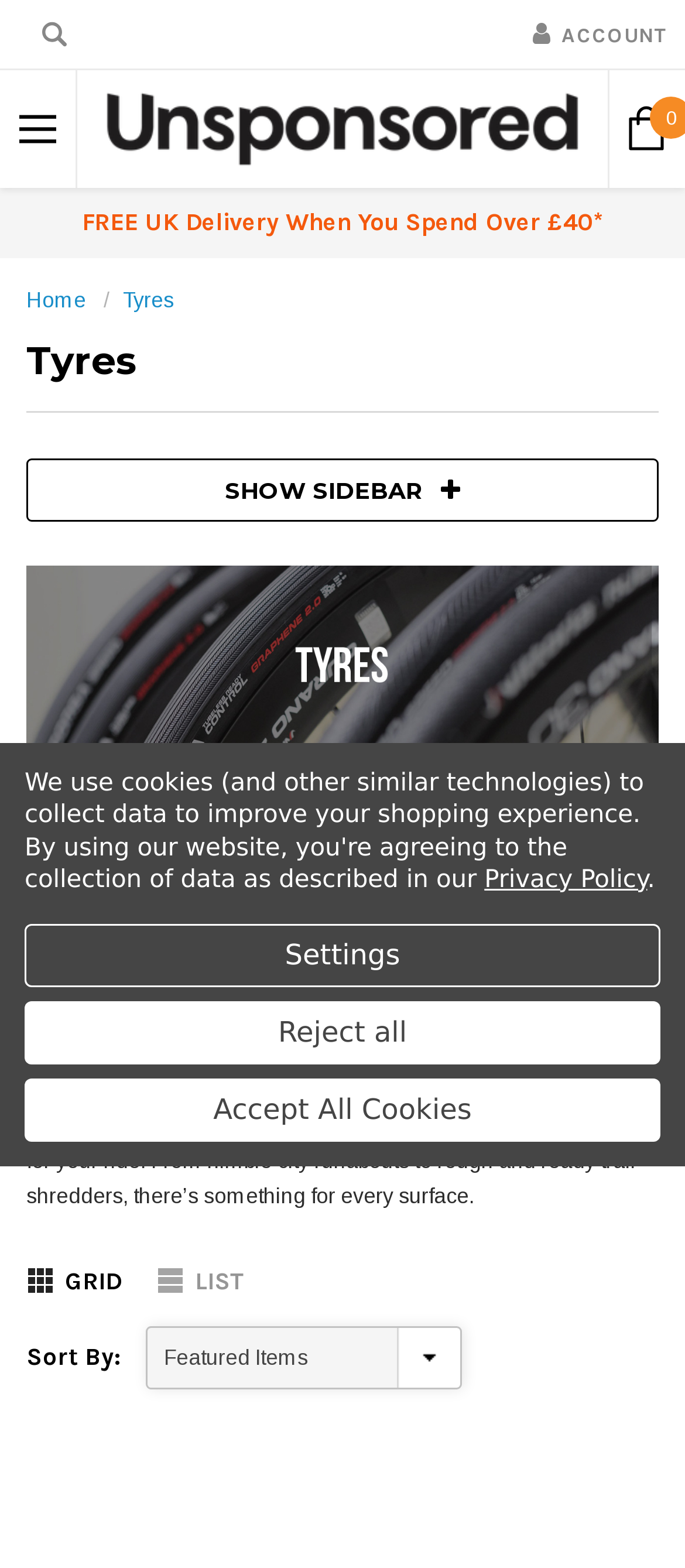Show the bounding box coordinates of the region that should be clicked to follow the instruction: "Sort by GRID."

[0.038, 0.801, 0.177, 0.834]